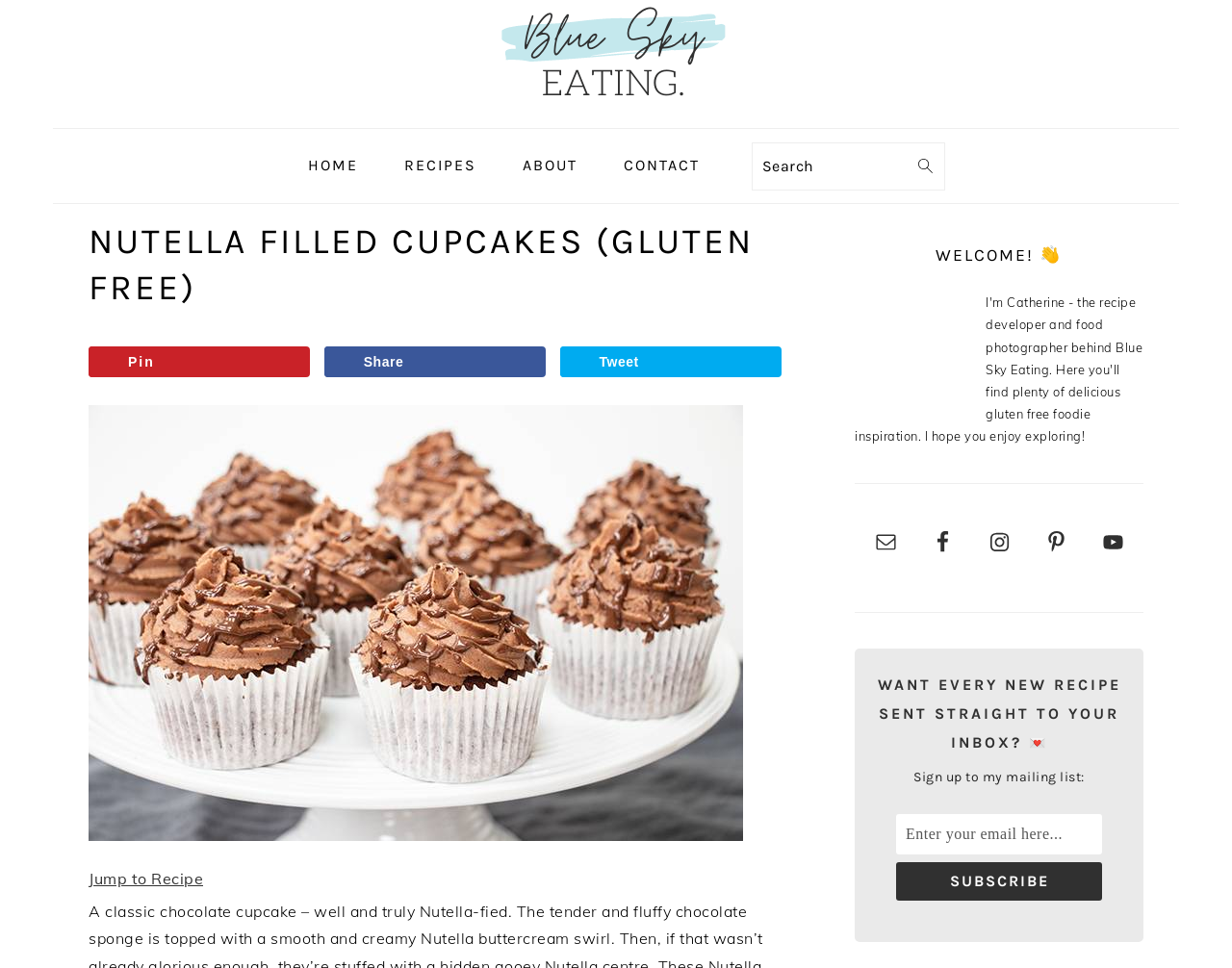Provide your answer in one word or a succinct phrase for the question: 
What is the text on the button to subscribe to the mailing list?

SUBSCRIBE